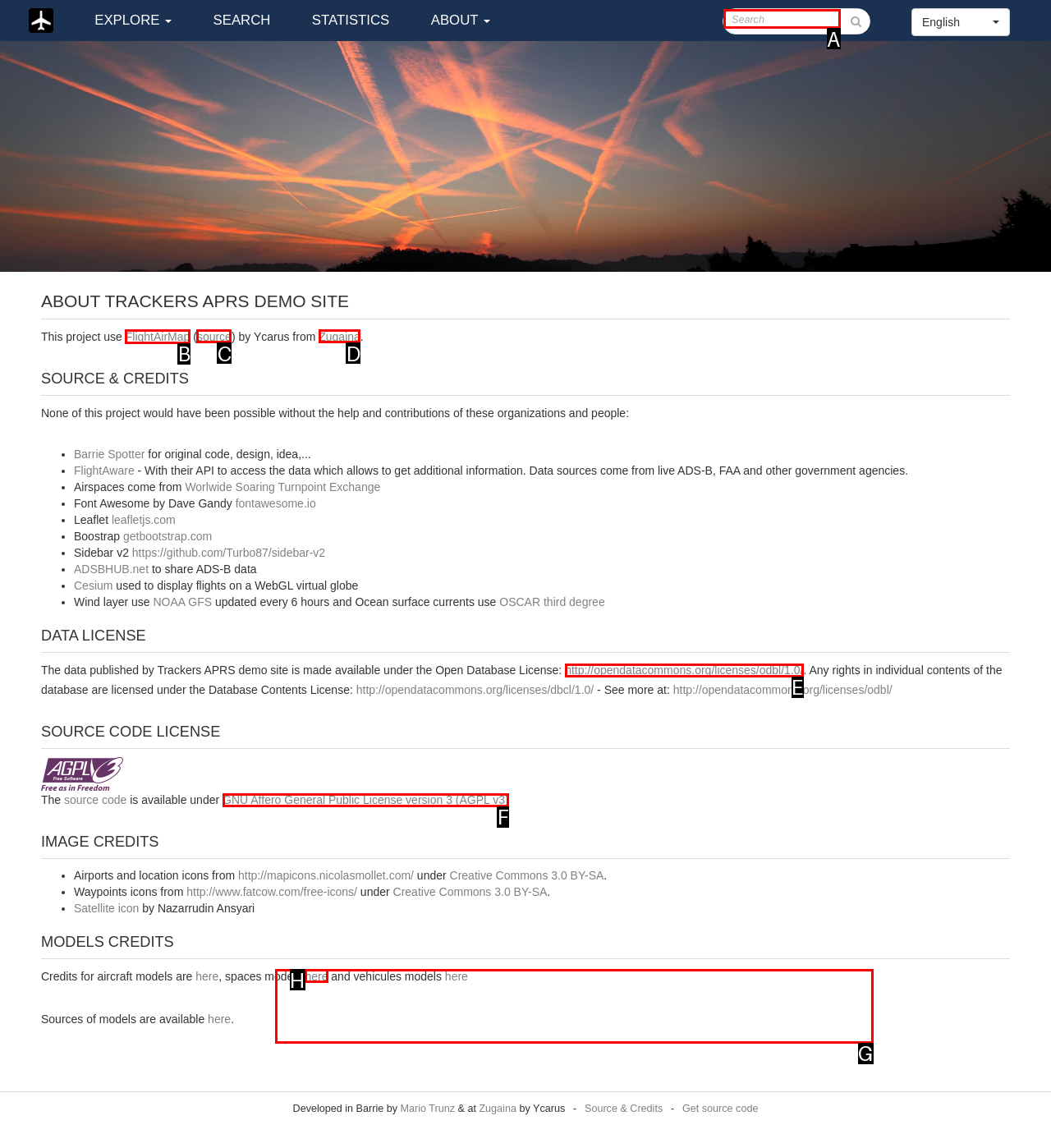Select the letter associated with the UI element you need to click to perform the following action: Click the FlightAirMap link
Reply with the correct letter from the options provided.

B